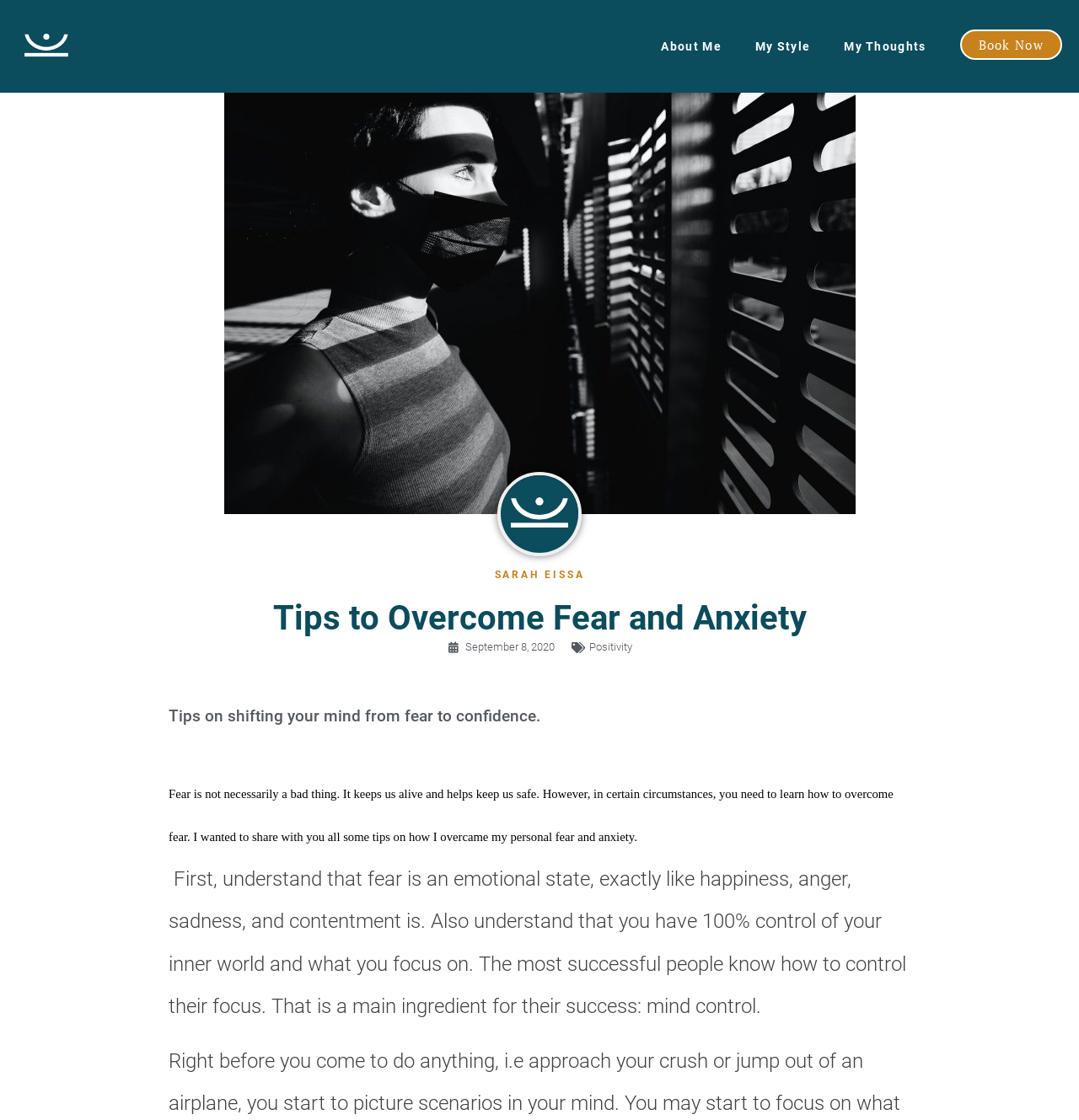Give a complete and precise description of the webpage's appearance.

The webpage is about overcoming fear and anxiety, with the title "Tips to Overcome Fear and Anxiety" prominently displayed. At the top left, there is a small link with no text. To the right of this link, there are four navigation links: "About Me", "My Style", "My Thoughts", and "Book Now", which are aligned horizontally.

Below these links, there is a large image that takes up most of the width of the page, with a caption "PEXELS PHOTO ( ) A A". Below this image, there is a smaller image of a person, Sarah Eissa, with a heading "SARAH EISSA" above it.

The main content of the page starts with a heading "Tips to Overcome Fear and Anxiety", followed by a link to the date "September 8, 2020" and a link to the category "Positivity". The main text is divided into three paragraphs. The first paragraph provides tips on shifting one's mind from fear to confidence. The second paragraph explains that fear is not necessarily a bad thing, but it's important to learn how to overcome it, and the author shares their personal experience. The third paragraph discusses the importance of understanding fear as an emotional state and controlling one's focus to overcome it.

Overall, the webpage has a simple layout with a focus on the main content, which is the author's tips and personal experience on overcoming fear and anxiety.